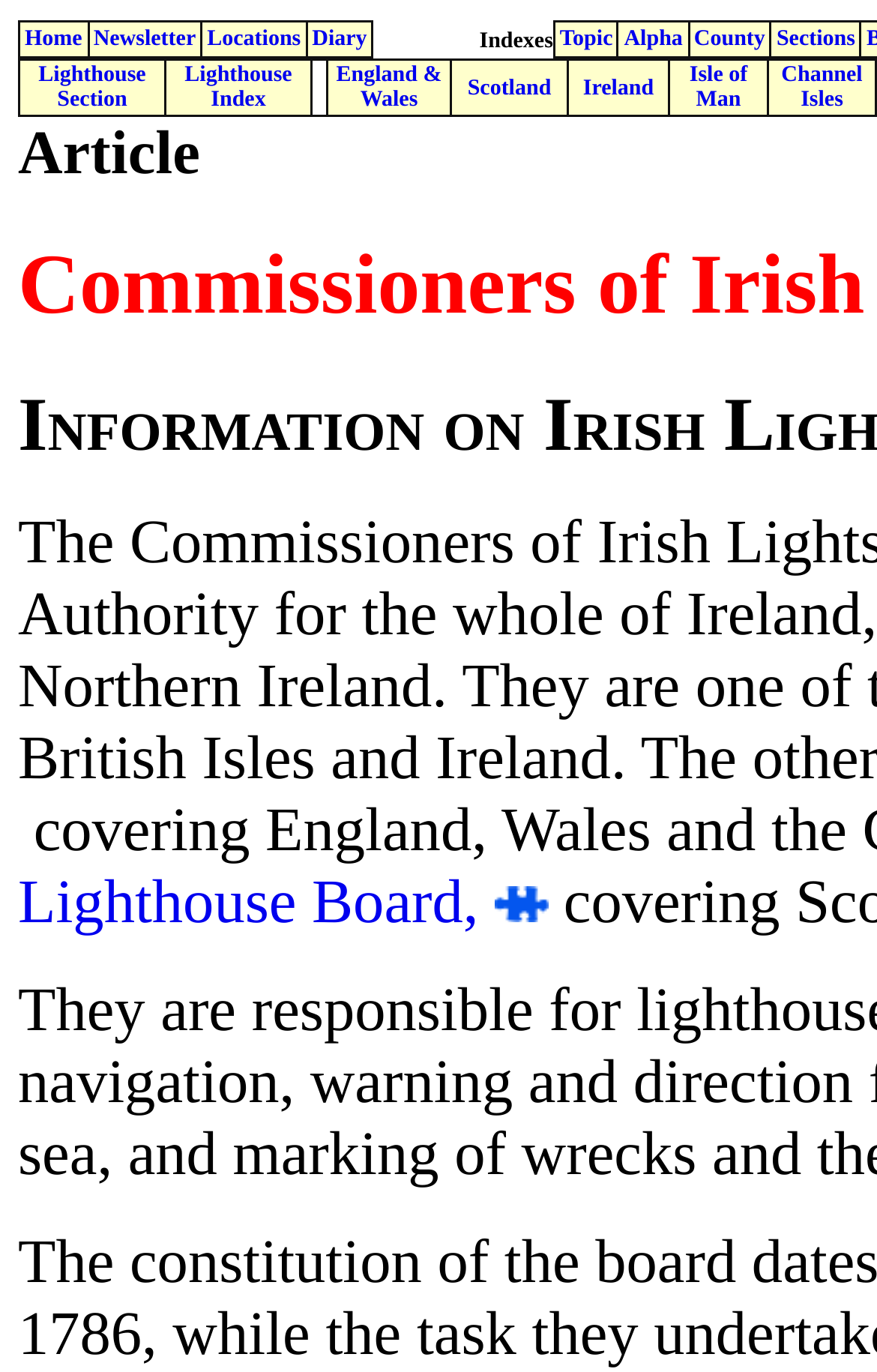Please identify the bounding box coordinates of the element's region that I should click in order to complete the following instruction: "Read Article". The bounding box coordinates consist of four float numbers between 0 and 1, i.e., [left, top, right, bottom].

[0.563, 0.631, 0.625, 0.682]